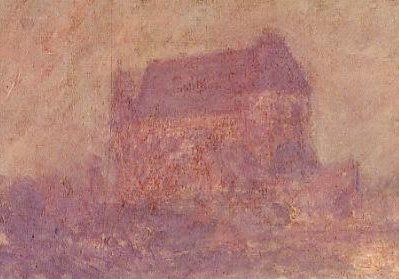Provide a comprehensive description of the image.

The image depicts a subtle and atmospheric representation of the church at Vernon, painted by Claude Monet. This piece, titled "Histoire de Vernon," is characterized by its hazy and muted color palette, showcasing the church partially obscured by fog. The ethereal quality of the painting captures the interplay of light and shadow, emphasizing Monet's impressionistic style. Created in 1894, it reflects Monet's fascination with the changing effects of natural light on landscapes, particularly as experienced in the serene settings of Vernon, France. This artwork invites viewers to appreciate the beauty of the moment, evoking a sense of calm and tranquility amidst the serene atmosphere.